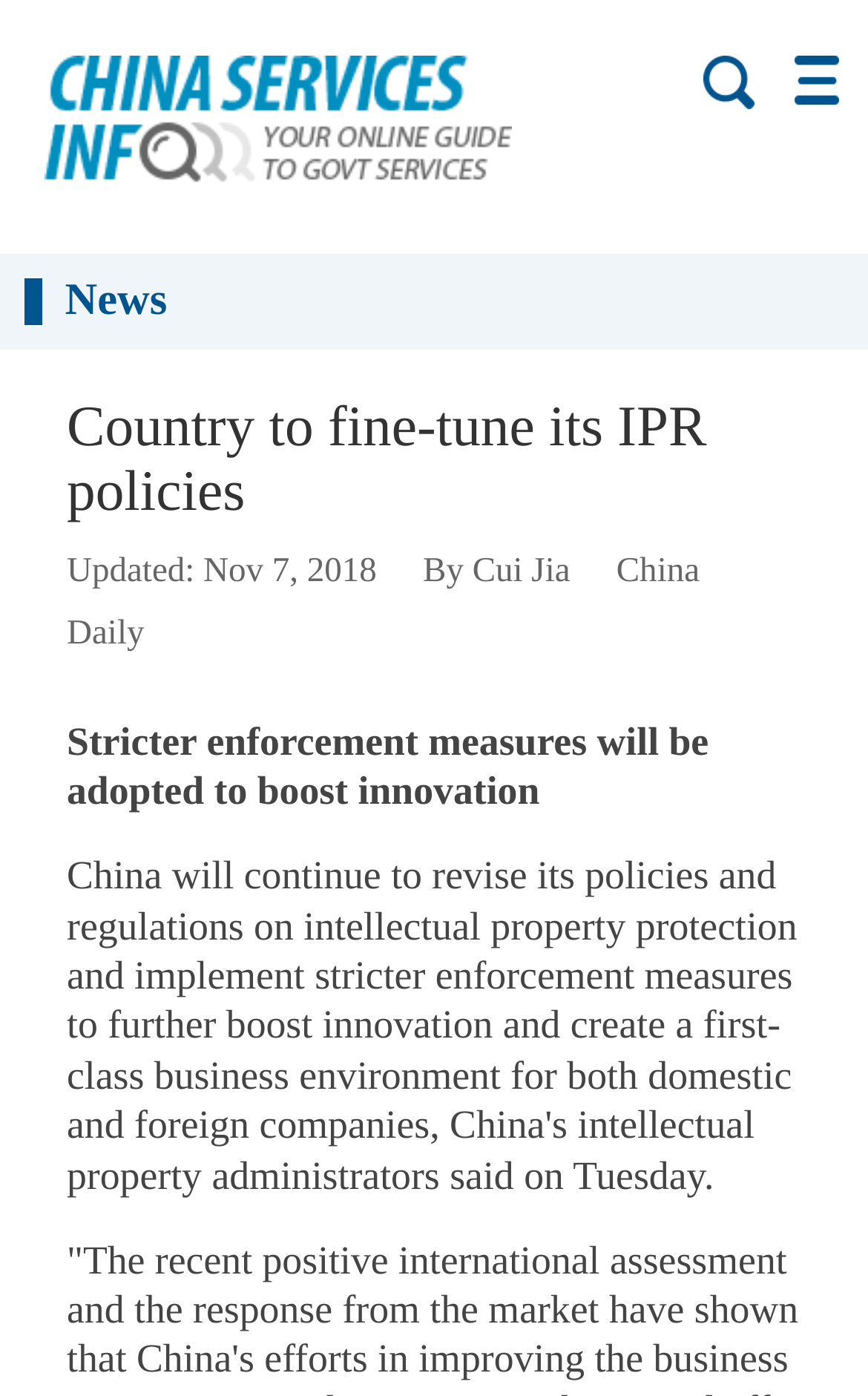Create a detailed summary of the webpage's content and design.

The webpage appears to be a news article page. At the top left, there is a small image, and at the top right, there is another small image. Next to the second image, there is a link. Below these elements, there is a section with the title "News" on the left. 

The main article title, "Country to fine-tune its IPR policies", is prominently displayed below the "News" section, spanning almost the entire width of the page. 

Under the article title, there are three lines of text. The first line shows the update date, "Updated: Nov 7, 2018", and is positioned on the left. The second line, "By Cui Jia", is placed to the right of the update date. The third line, "China Daily", is positioned below the update date, still on the left. 

The main article content starts below these lines, with the text "Stricter enforcement measures will be adopted to boost innovation". This text is positioned on the left side of the page, and it seems to be the introductory paragraph of the article.